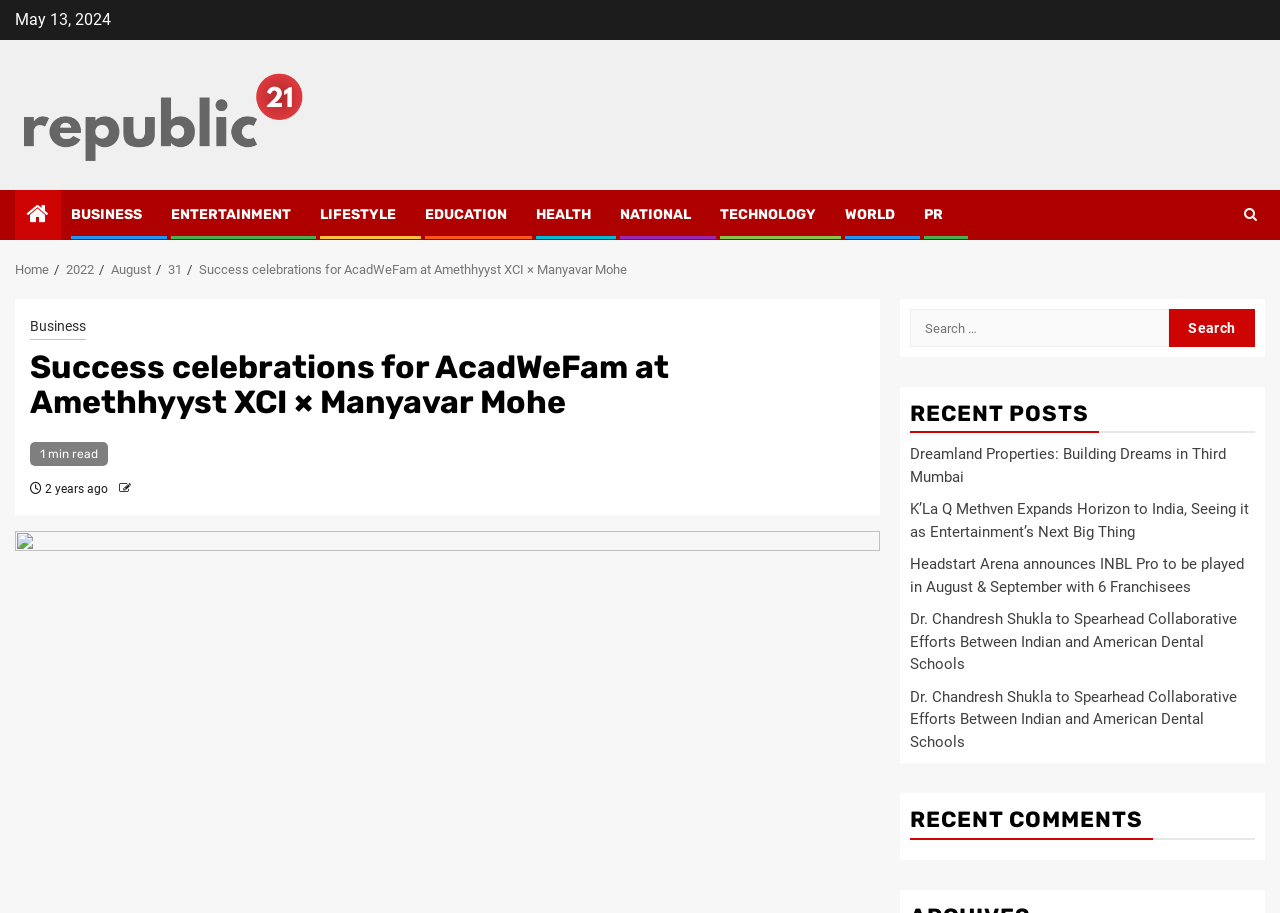Please determine the bounding box coordinates of the section I need to click to accomplish this instruction: "Click on the Republic21 link".

[0.012, 0.114, 0.246, 0.135]